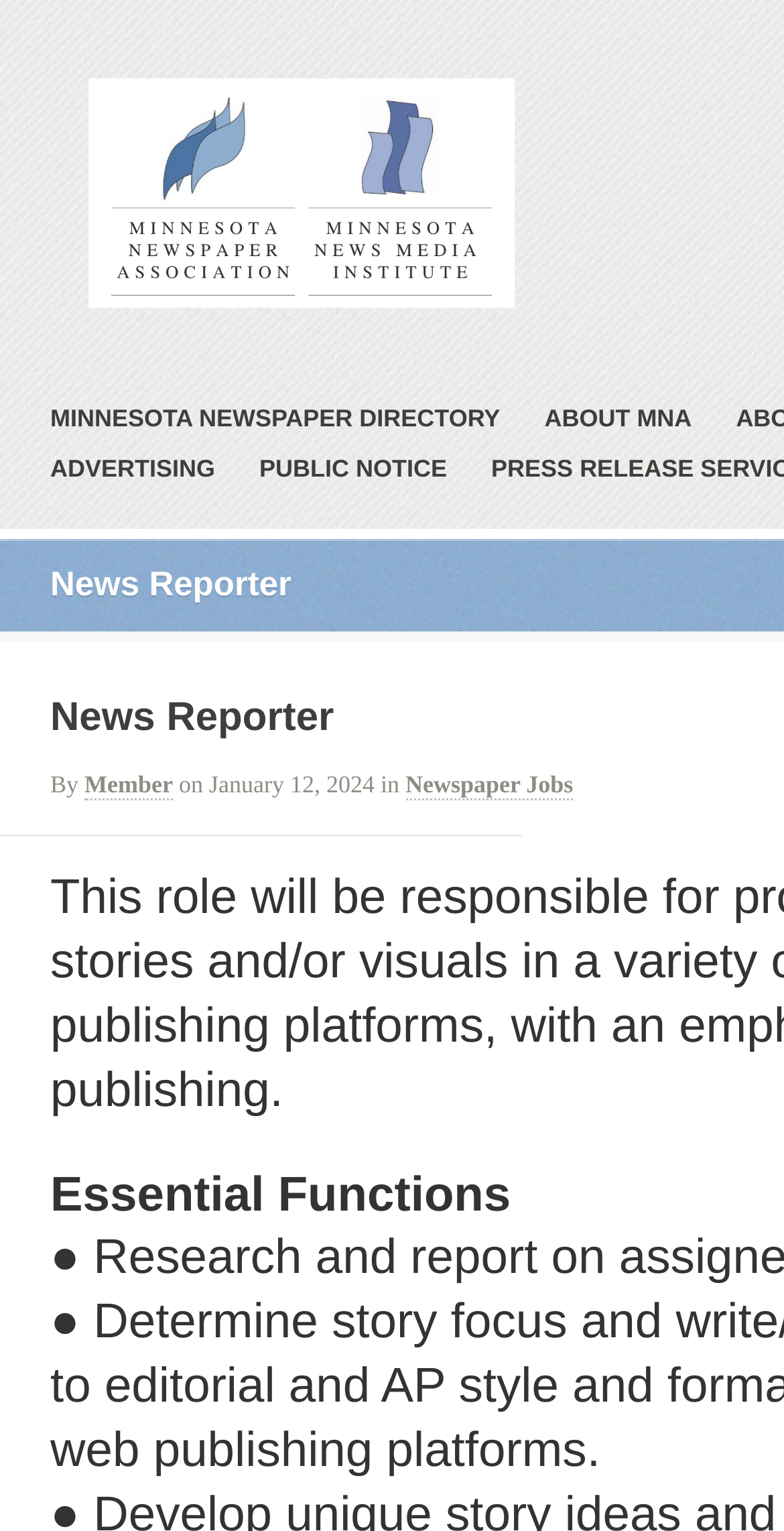Please give a succinct answer to the question in one word or phrase:
What is the section title below the main categories?

Essential Functions